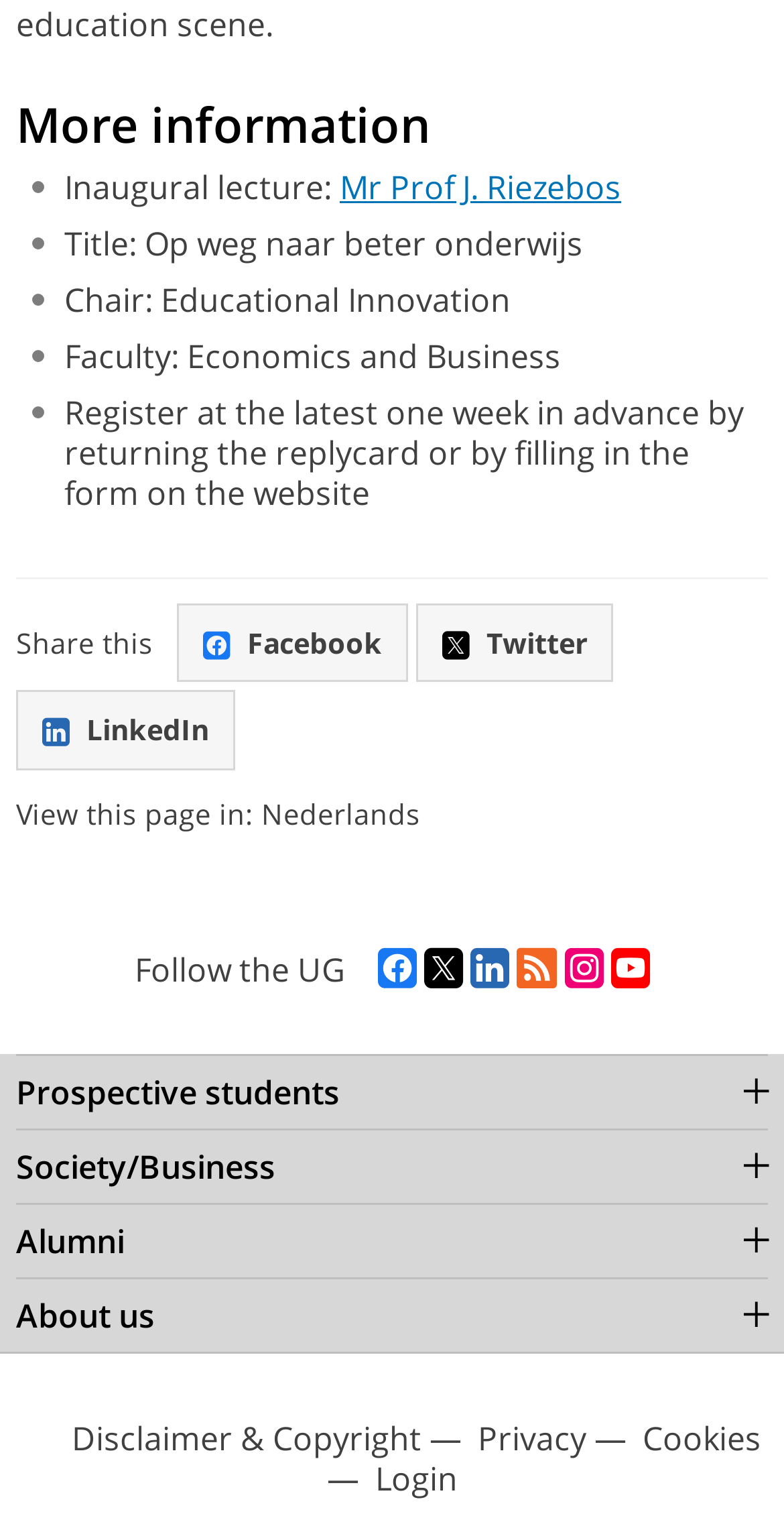Find and indicate the bounding box coordinates of the region you should select to follow the given instruction: "Follow the University of Groningen on LinkedIn".

[0.6, 0.623, 0.649, 0.653]